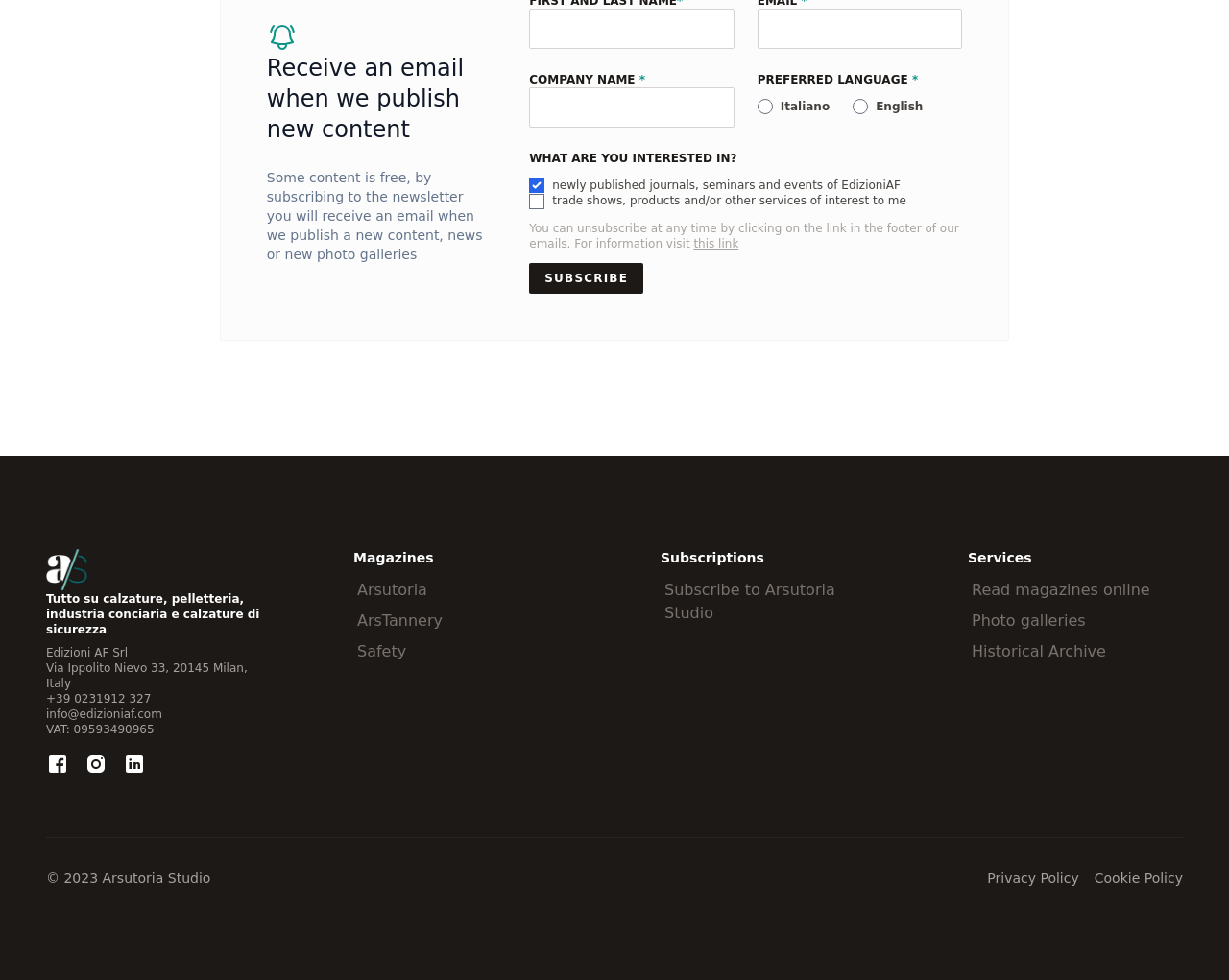Determine the bounding box coordinates of the element's region needed to click to follow the instruction: "Select preferred language". Provide these coordinates as four float numbers between 0 and 1, formatted as [left, top, right, bottom].

[0.616, 0.074, 0.742, 0.088]